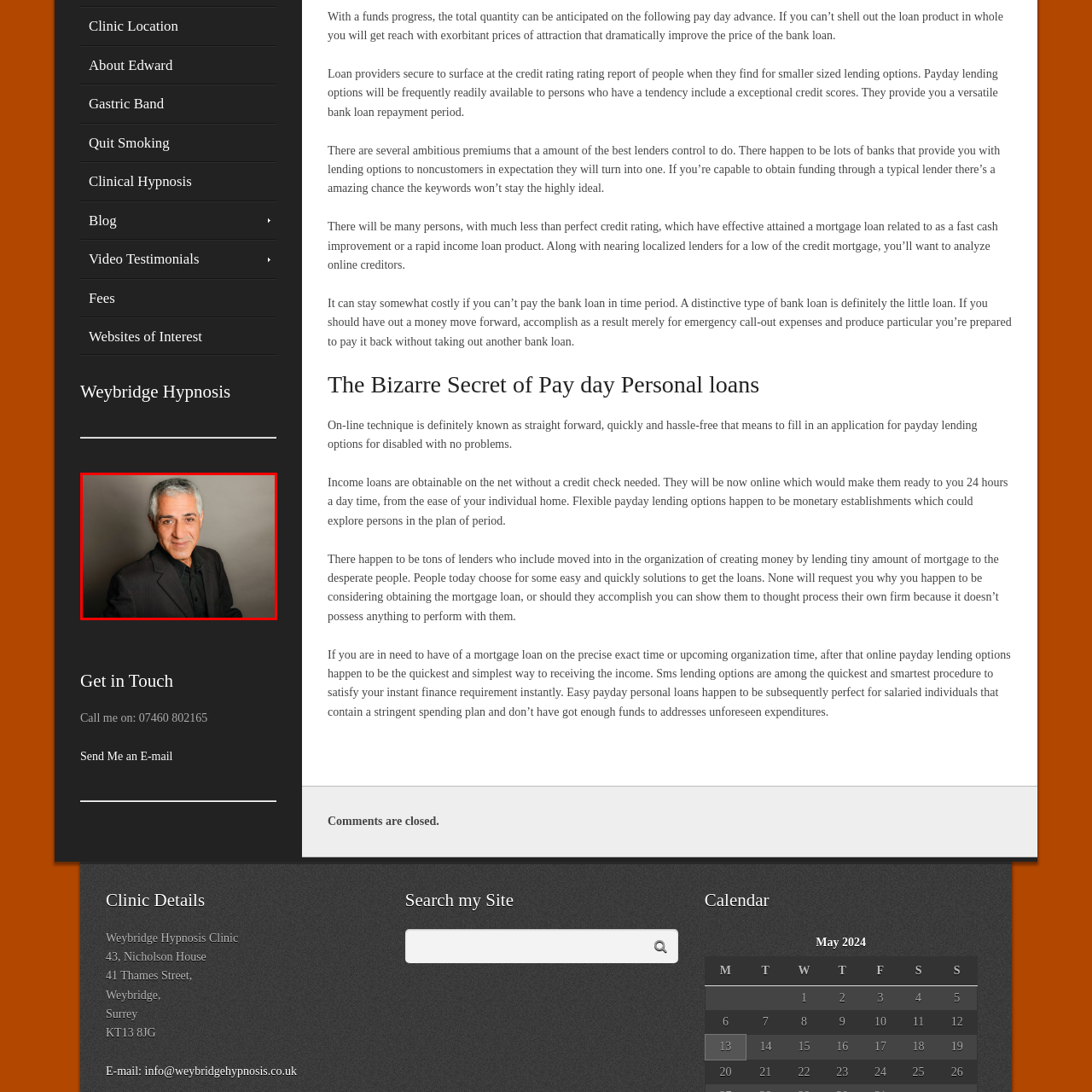Focus your attention on the image enclosed by the red boundary and provide a thorough answer to the question that follows, based on the image details: What is the dominant color of the background?

The caption describes the background as 'a soft gray', which implies that the primary color of the background is a shade of gray.